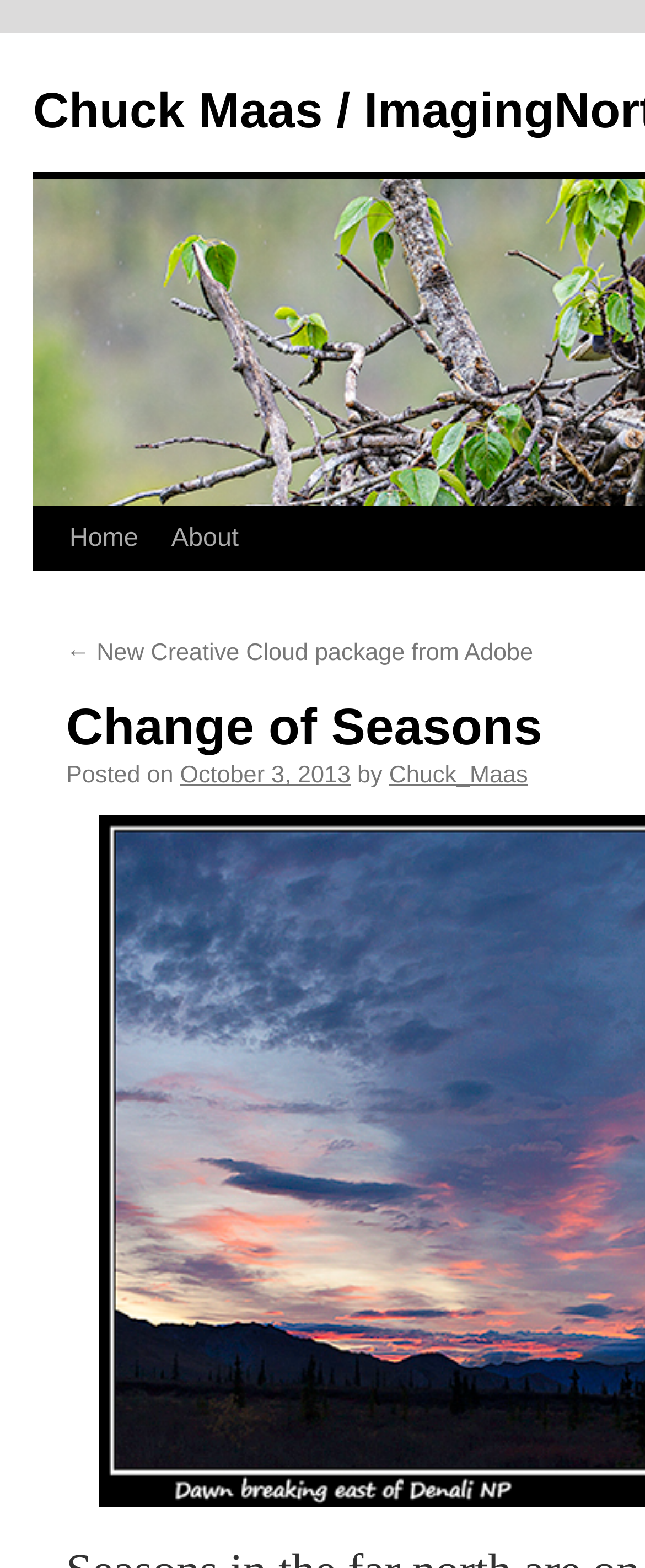For the given element description Home, determine the bounding box coordinates of the UI element. The coordinates should follow the format (top-left x, top-left y, bottom-right x, bottom-right y) and be within the range of 0 to 1.

[0.082, 0.324, 0.222, 0.404]